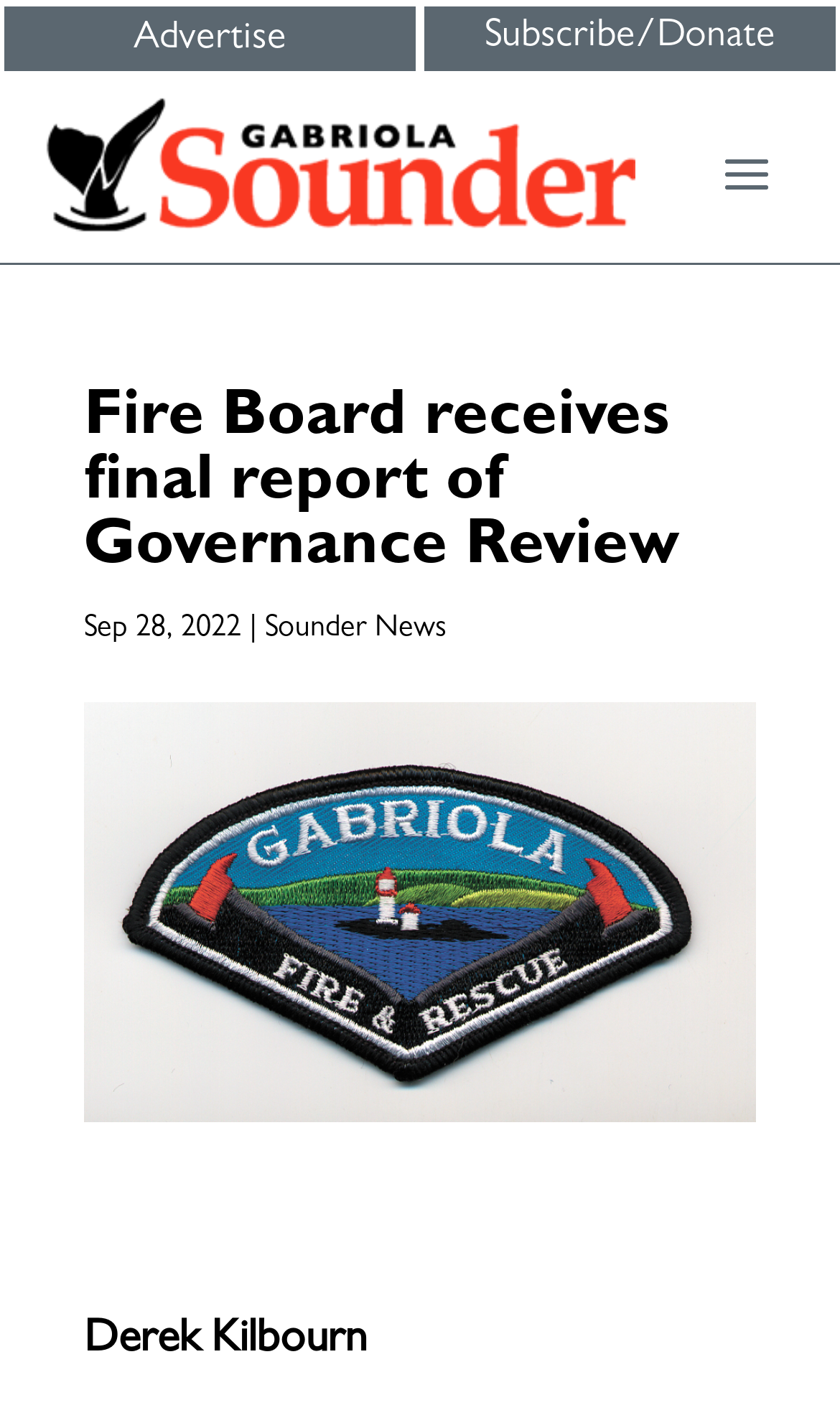What is the name of the author of the news article?
From the image, provide a succinct answer in one word or a short phrase.

Derek Kilbourn